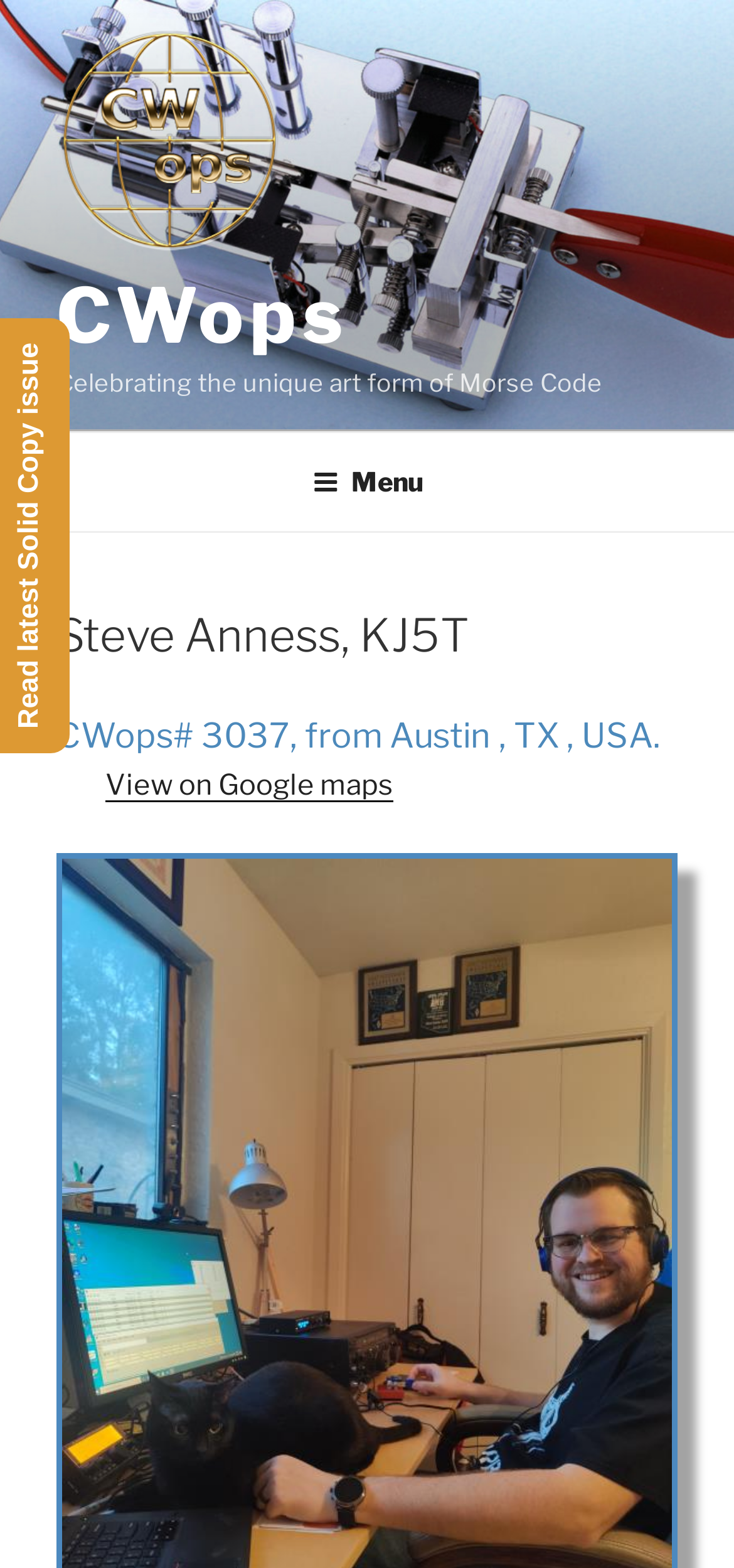Reply to the question with a single word or phrase:
What can be viewed on Google maps from this webpage?

The person's location